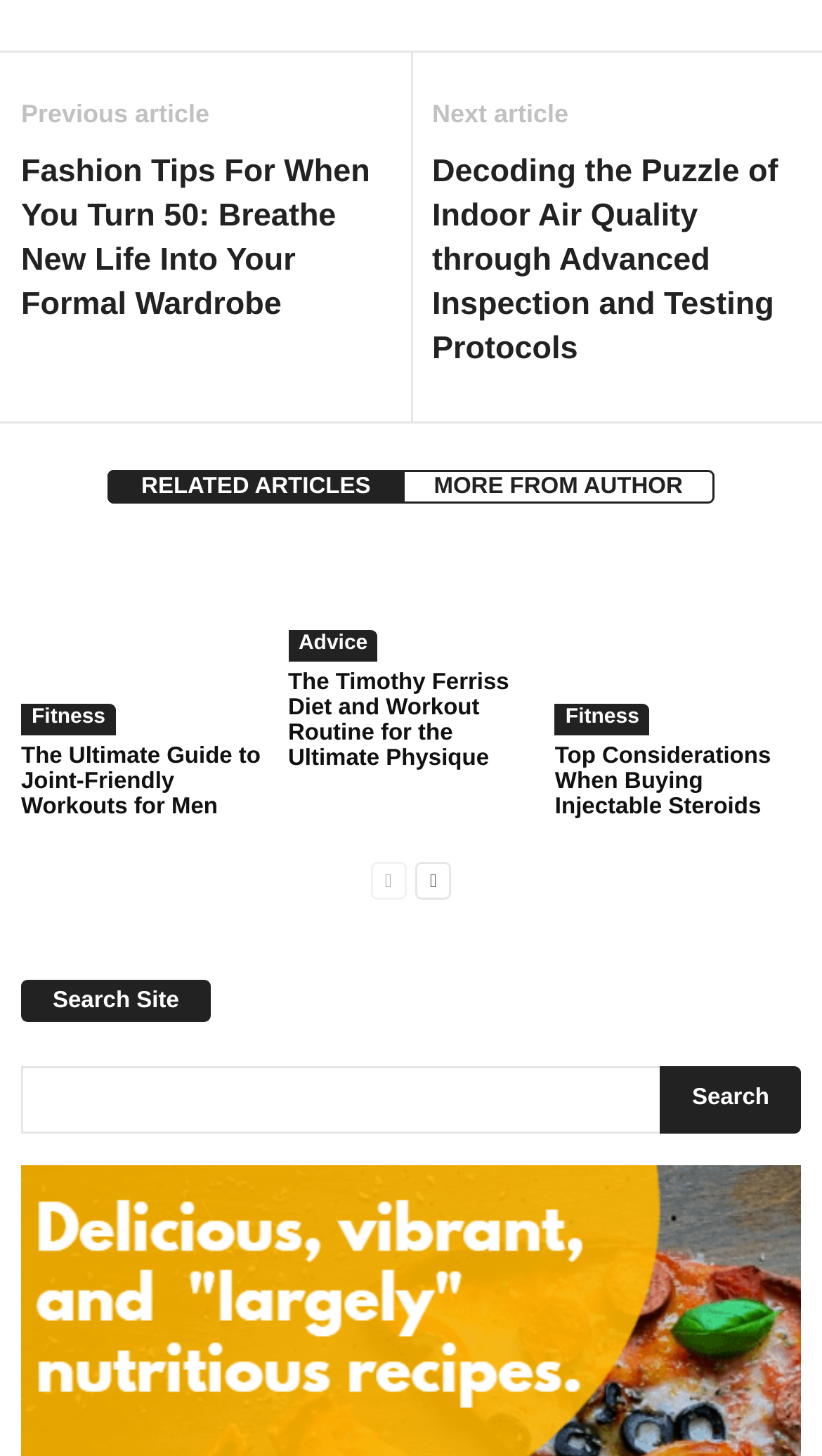What is the category of the article 'The Ultimate Guide to Joint-Friendly Workouts for Men'?
Refer to the image and give a detailed answer to the query.

The category of the article 'The Ultimate Guide to Joint-Friendly Workouts for Men' can be determined by looking at the link 'Fitness' located above the article title, which indicates that the article belongs to the fitness category.